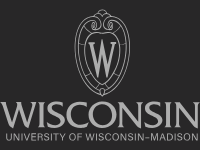Offer a meticulous description of the image.

The image features the official logo of the University of Wisconsin-Madison, prominently displaying a stylized letter "W" encircled by an ornate design. Below the emblem, the word "WISCONSIN" is prominently displayed, followed by the phrase "UNIVERSITY OF WISCONSIN-MADISON" in a clear, elegant font. This logo represents the university's commitment to excellence in education and serves as a symbol of the institution's rich heritage and academic achievement. The overall design is sleek and modern, reflecting the university's forward-thinking approach while honoring its historical roots.